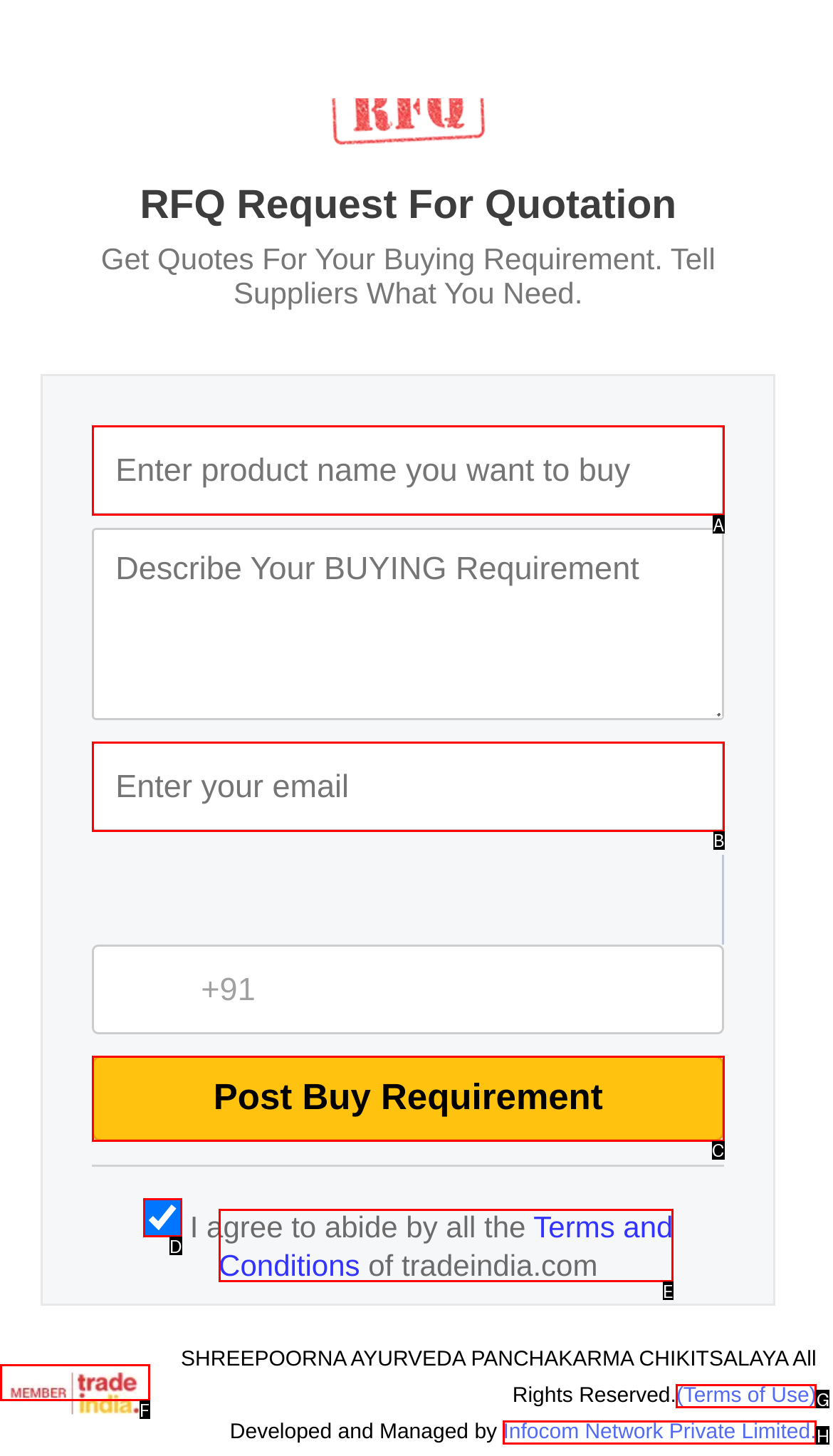Tell me which one HTML element best matches the description: alt="trade india member" Answer with the option's letter from the given choices directly.

F